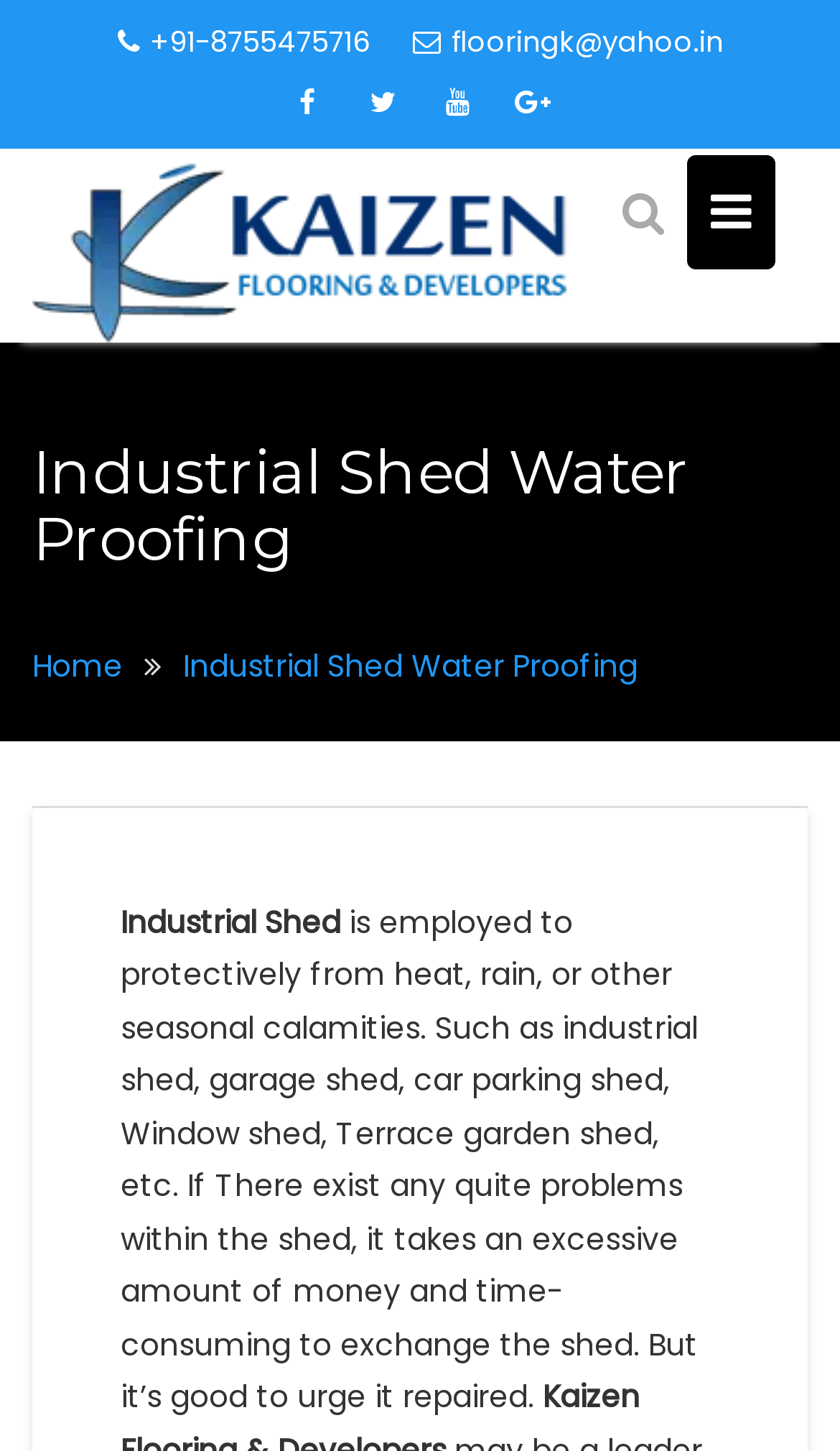Using the format (top-left x, top-left y, bottom-right x, bottom-right y), and given the element description, identify the bounding box coordinates within the screenshot: alt="Kaizen Flooring & Developers"

[0.038, 0.102, 0.962, 0.236]